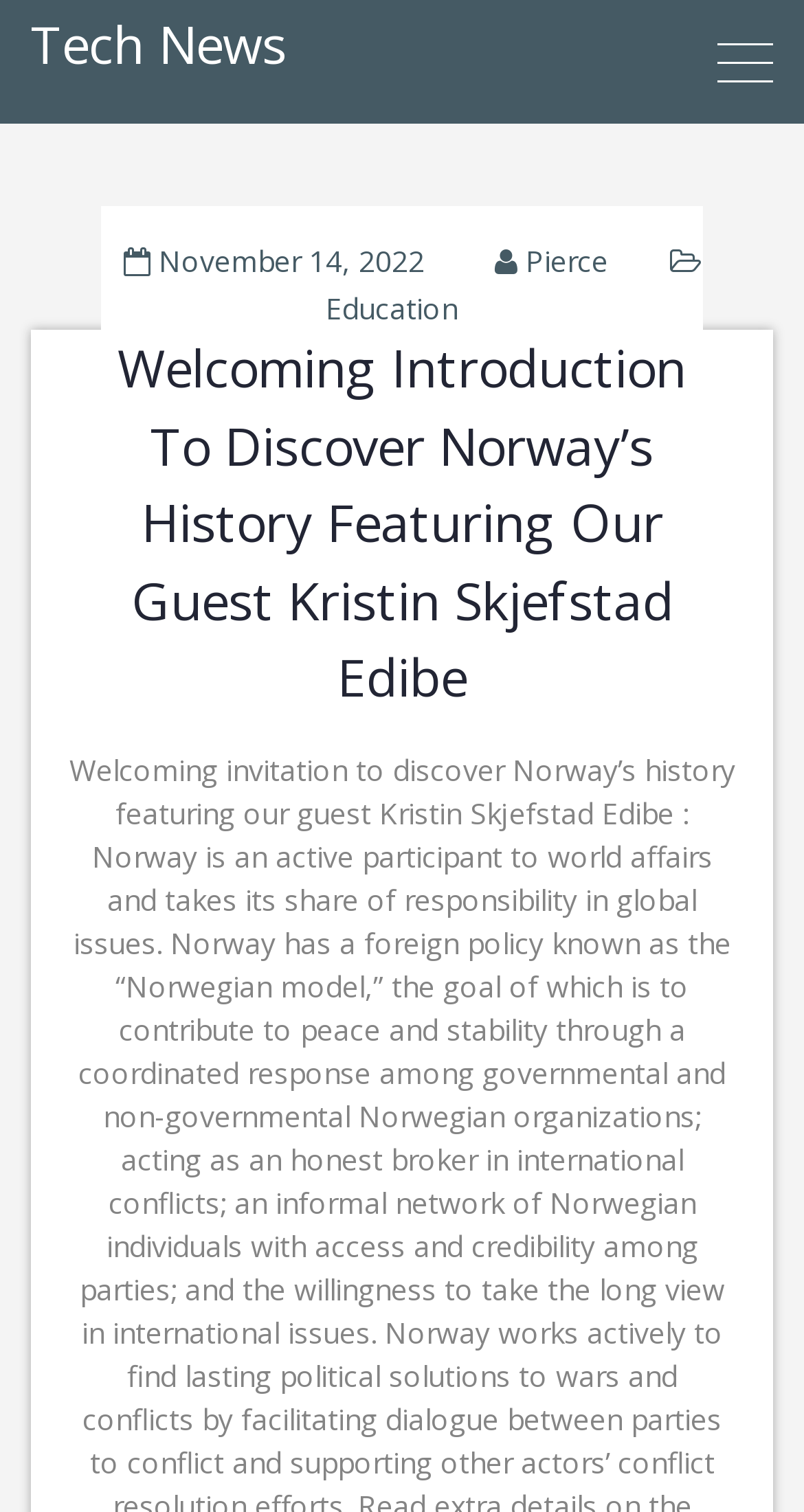Who is the guest featured in the article?
From the image, respond with a single word or phrase.

Kristin Skjefstad Edibe